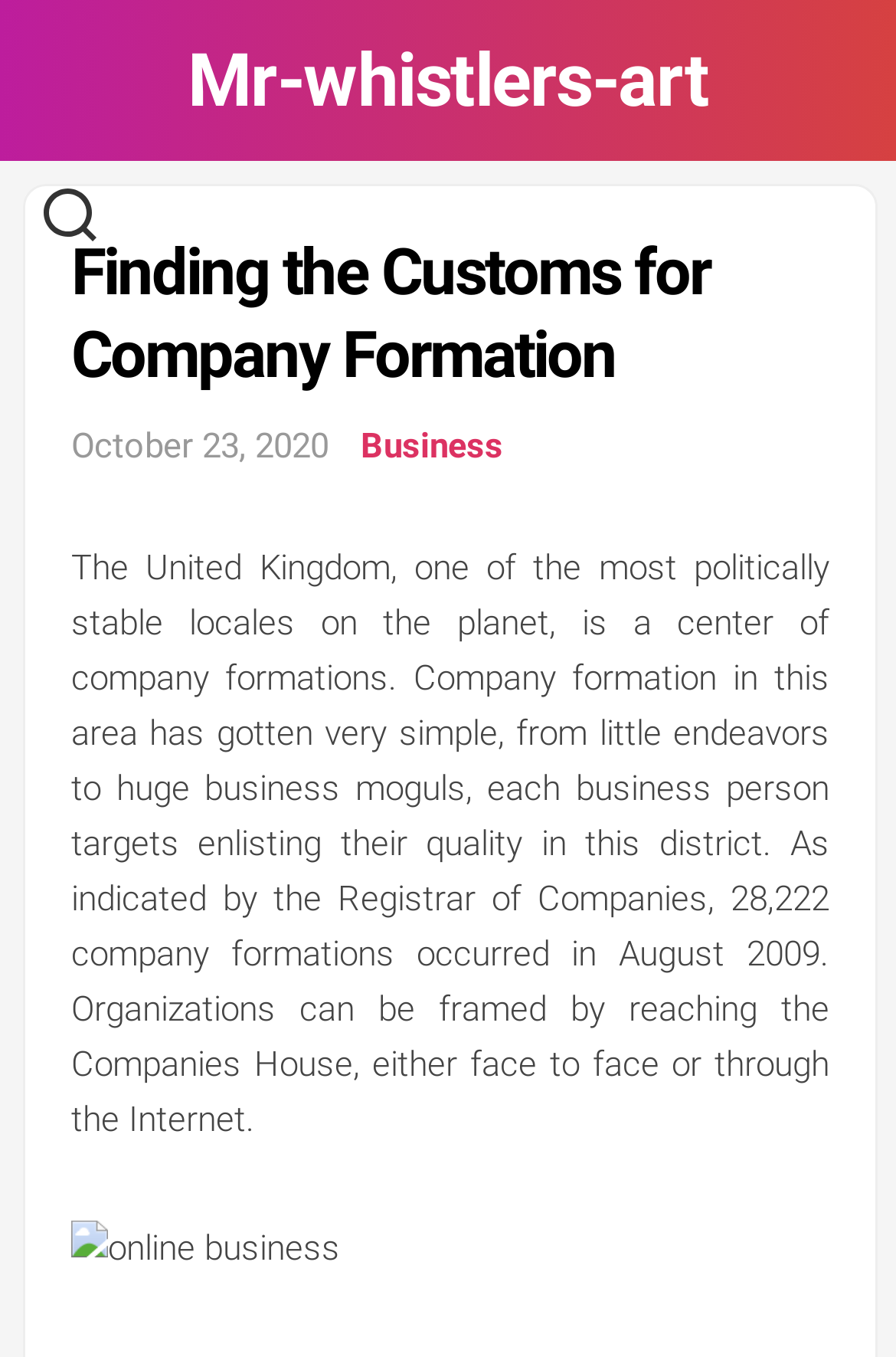Determine the bounding box coordinates of the UI element described by: "Business".

[0.403, 0.313, 0.562, 0.344]